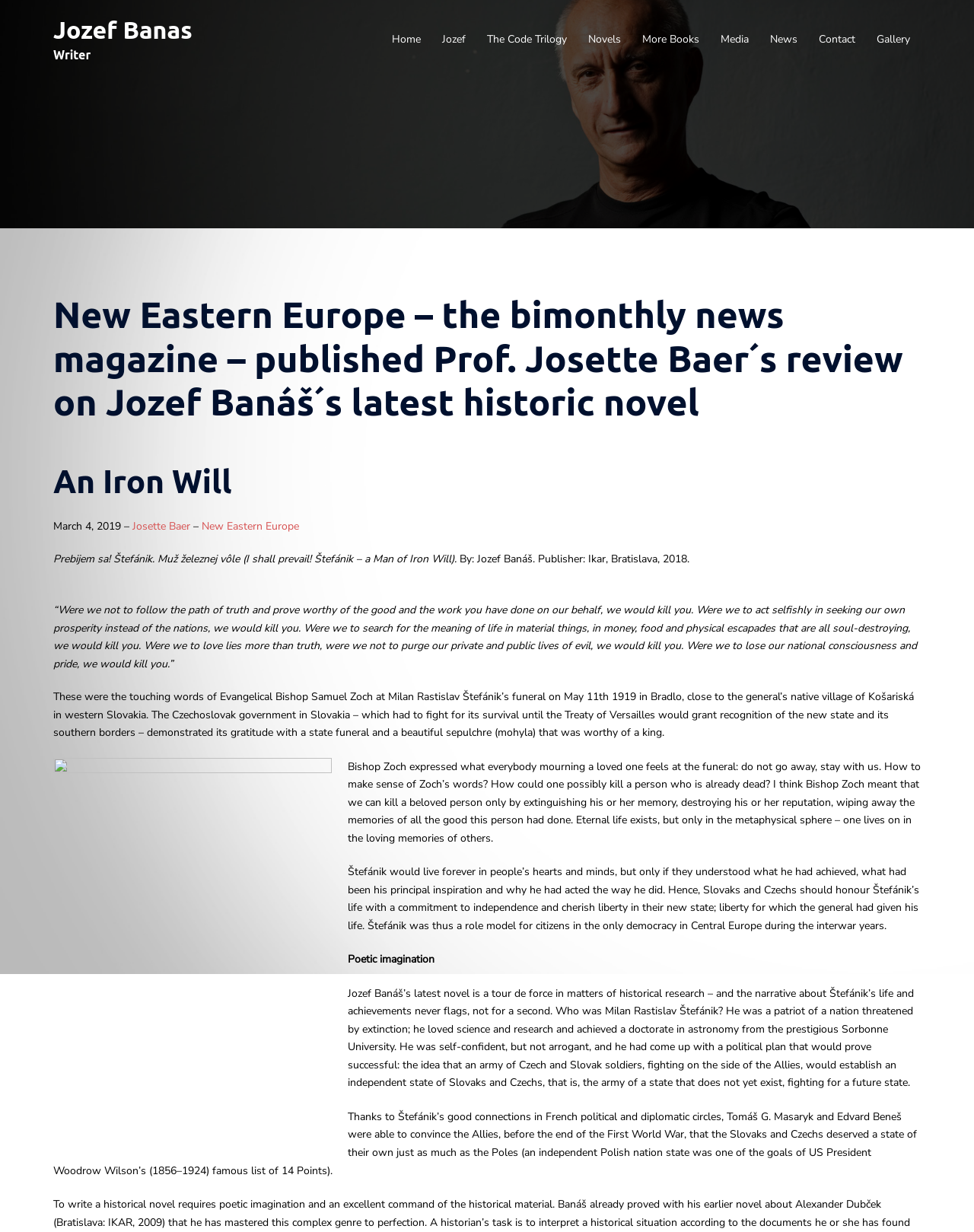Can you provide the bounding box coordinates for the element that should be clicked to implement the instruction: "Go to the News page"?

[0.791, 0.024, 0.819, 0.039]